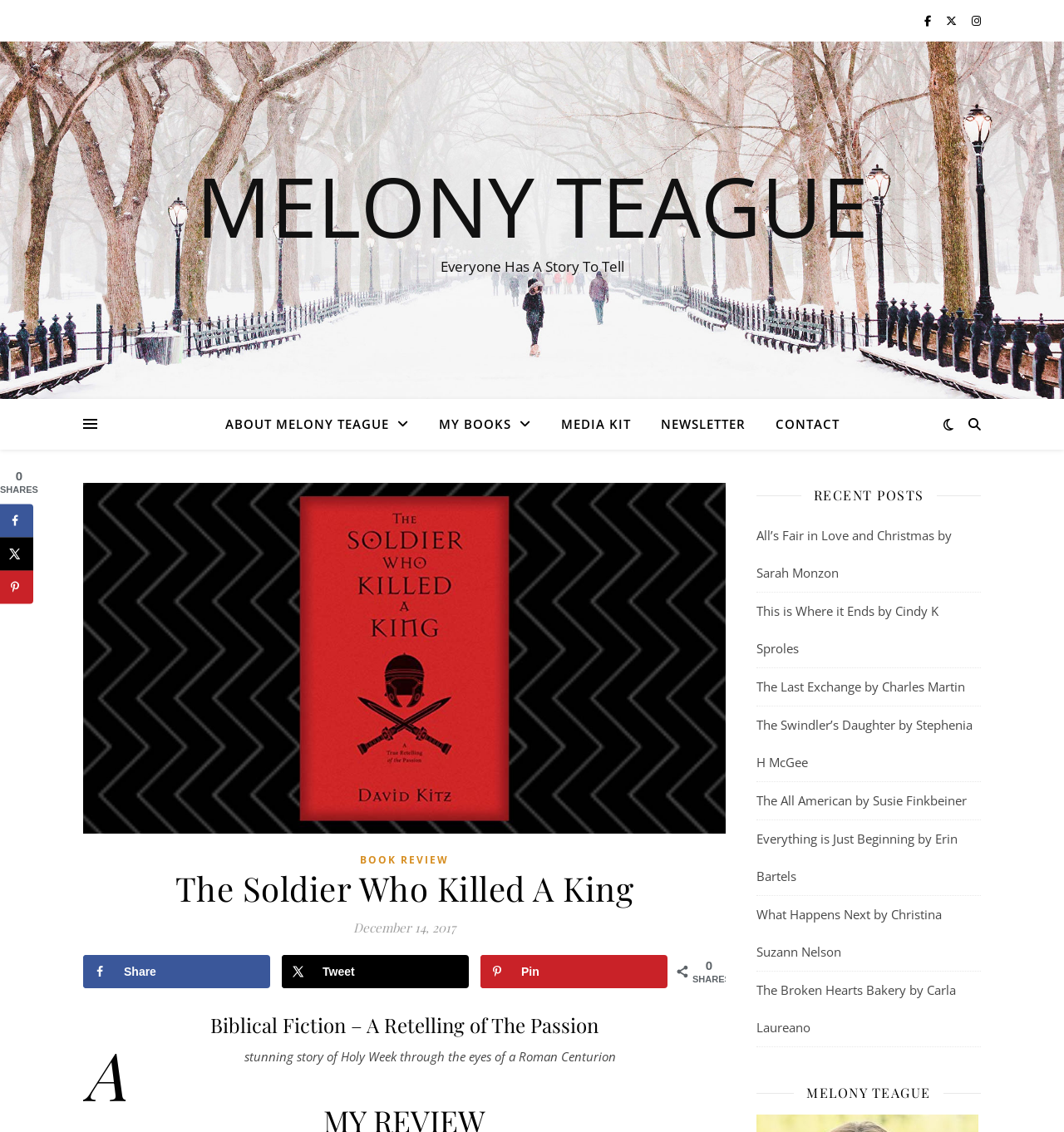Identify and extract the main heading from the webpage.

The Soldier Who Killed A King